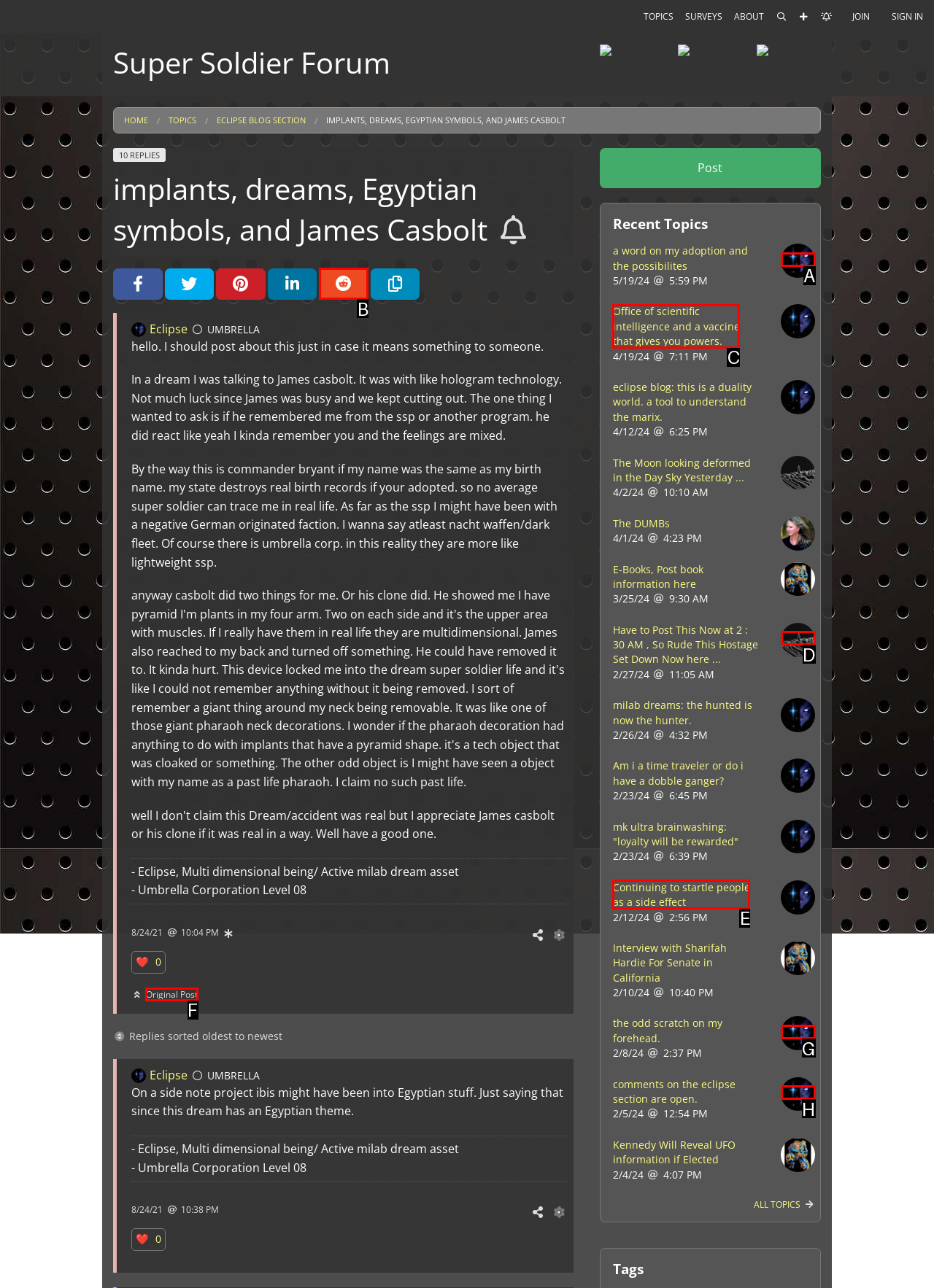For the given instruction: View the original post, determine which boxed UI element should be clicked. Answer with the letter of the corresponding option directly.

F